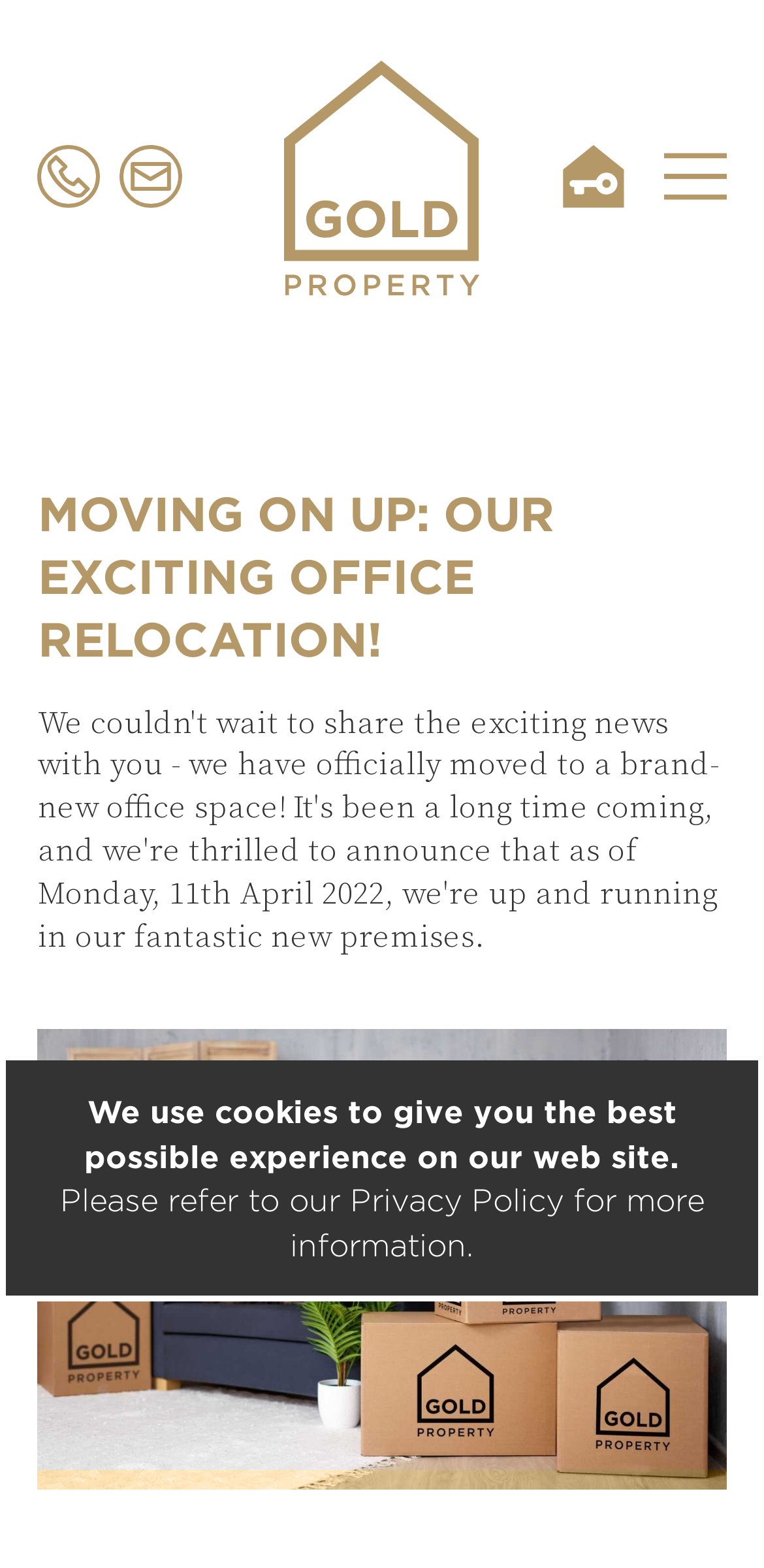Using the details in the image, give a detailed response to the question below:
What is the topic of the main heading?

The main heading of the webpage is 'MOVING ON UP: OUR EXCITING OFFICE RELOCATION!'. This heading suggests that the topic of the webpage is the company's office relocation, and it is likely to be an exciting news for the company.